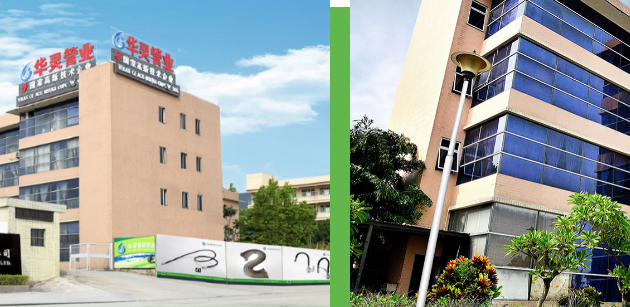What type of architecture is showcased in the modern building?
Using the visual information, respond with a single word or phrase.

Contemporary